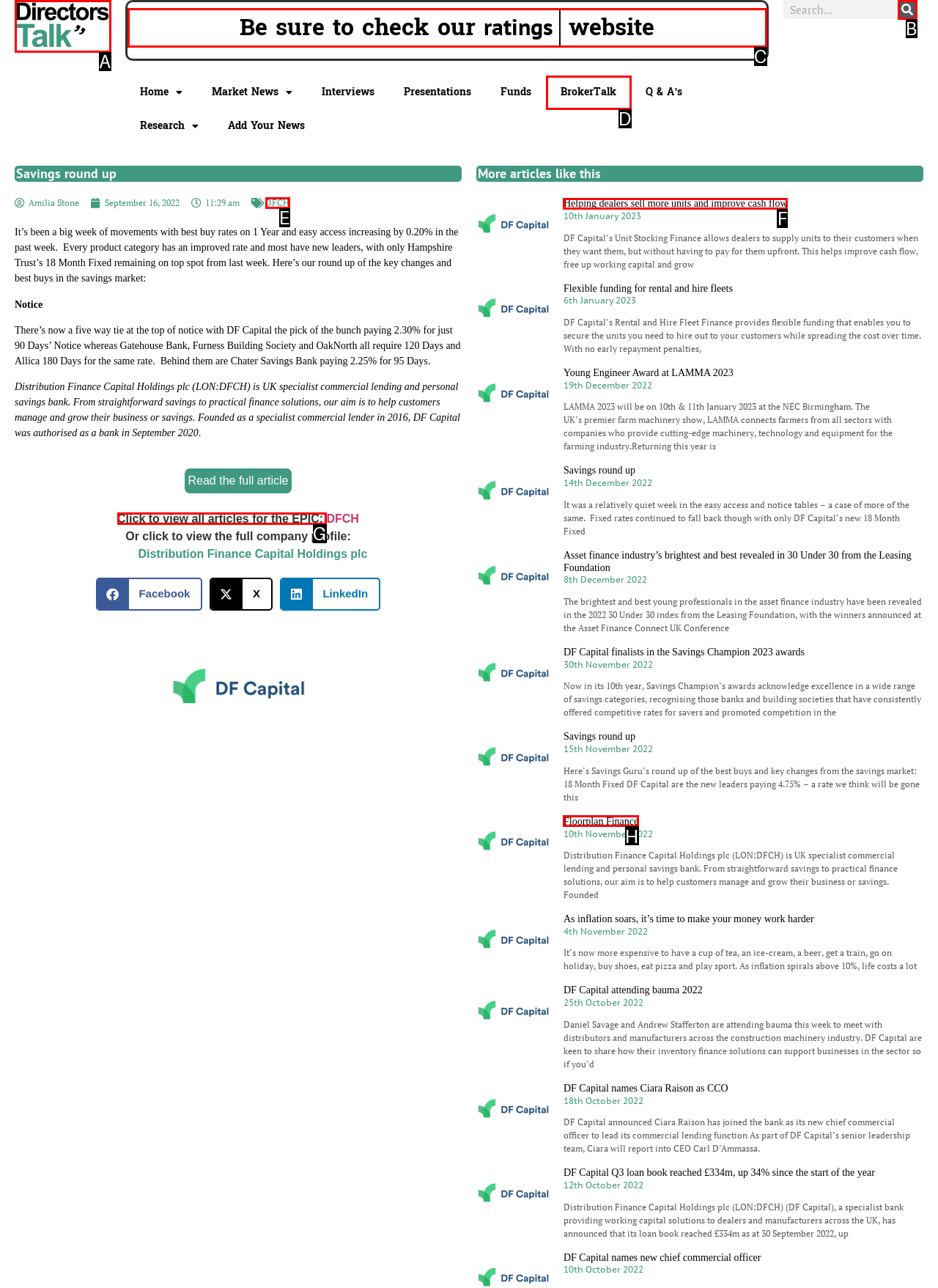Specify which element within the red bounding boxes should be clicked for this task: View all articles for the EPIC Respond with the letter of the correct option.

G